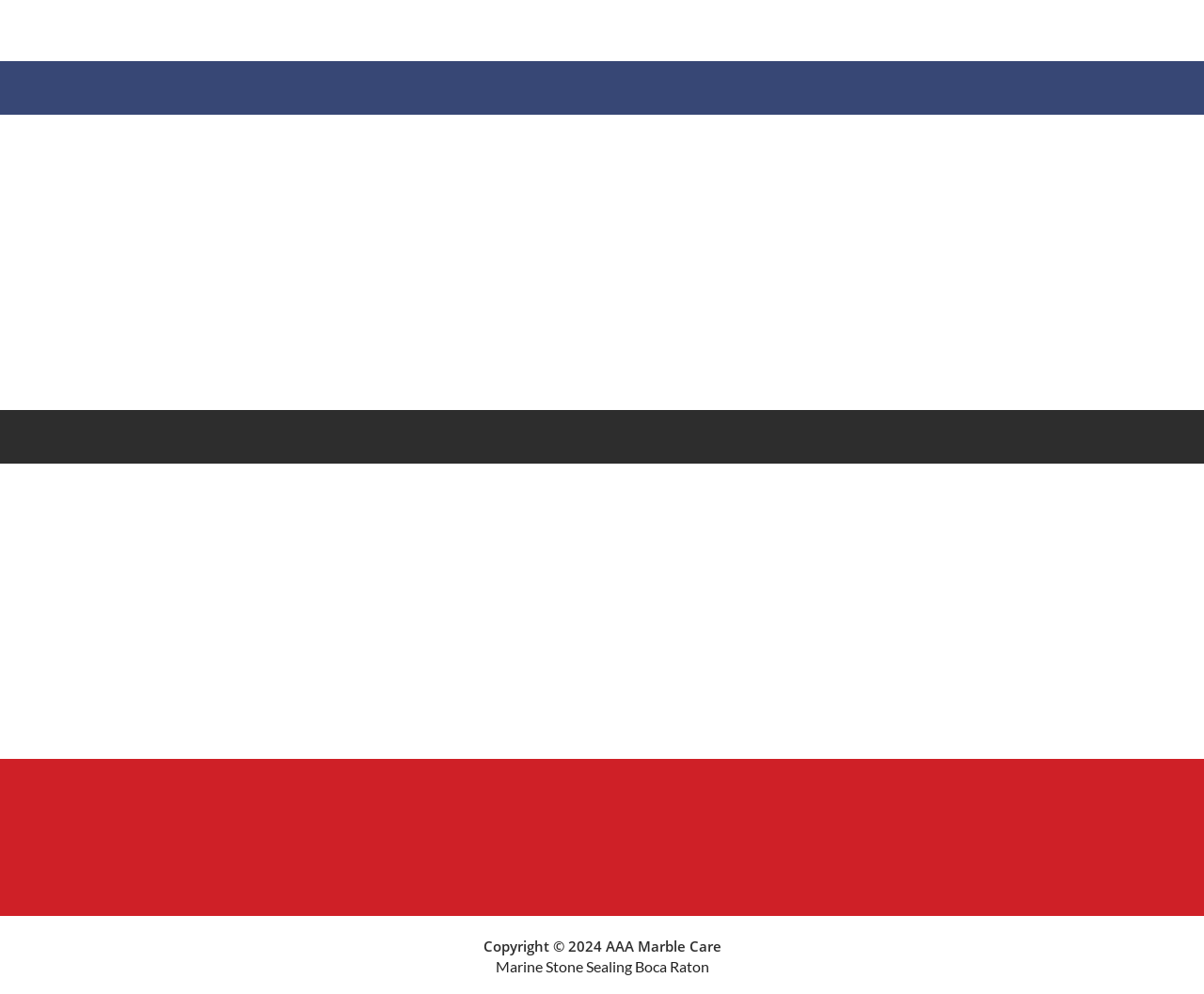Provide a short, one-word or phrase answer to the question below:
What is the phone number?

(954) 937-8453